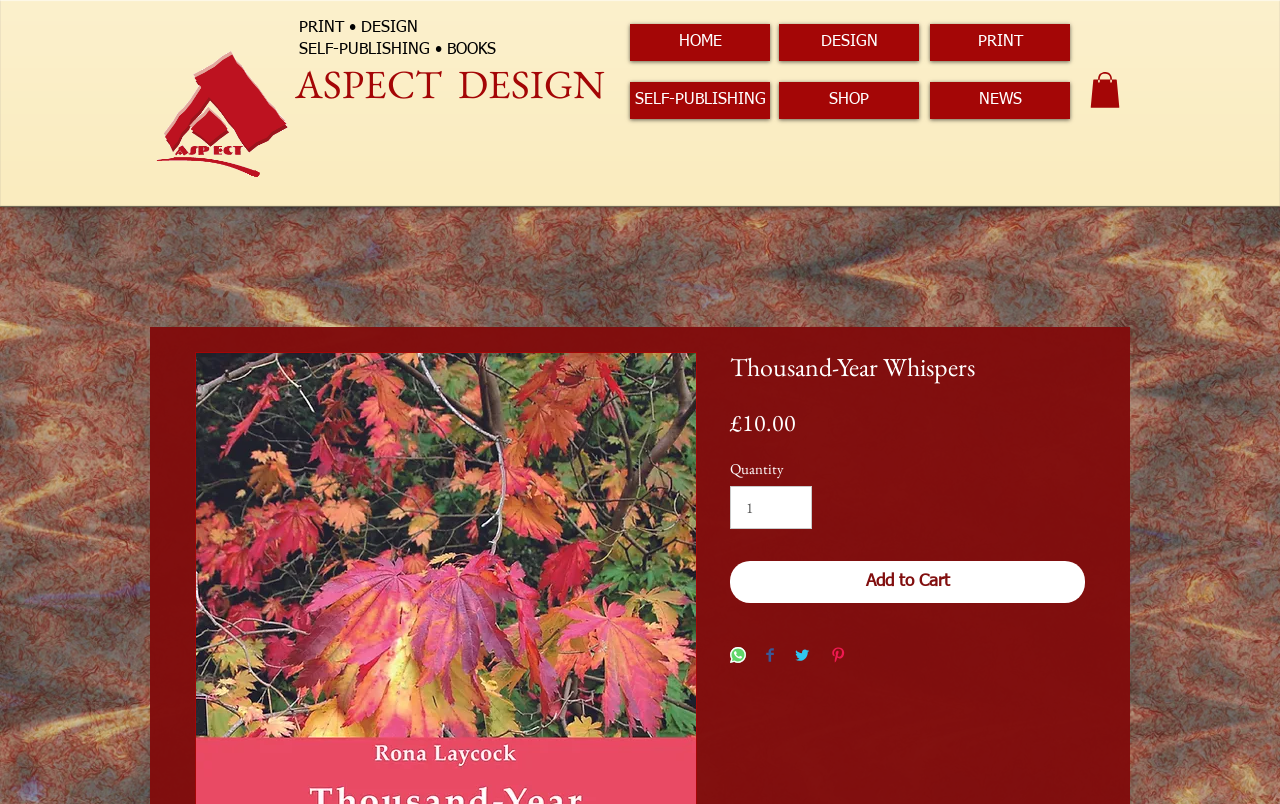Locate the bounding box coordinates of the region to be clicked to comply with the following instruction: "Click on 'College Homework Help'". The coordinates must be four float numbers between 0 and 1, in the form [left, top, right, bottom].

None